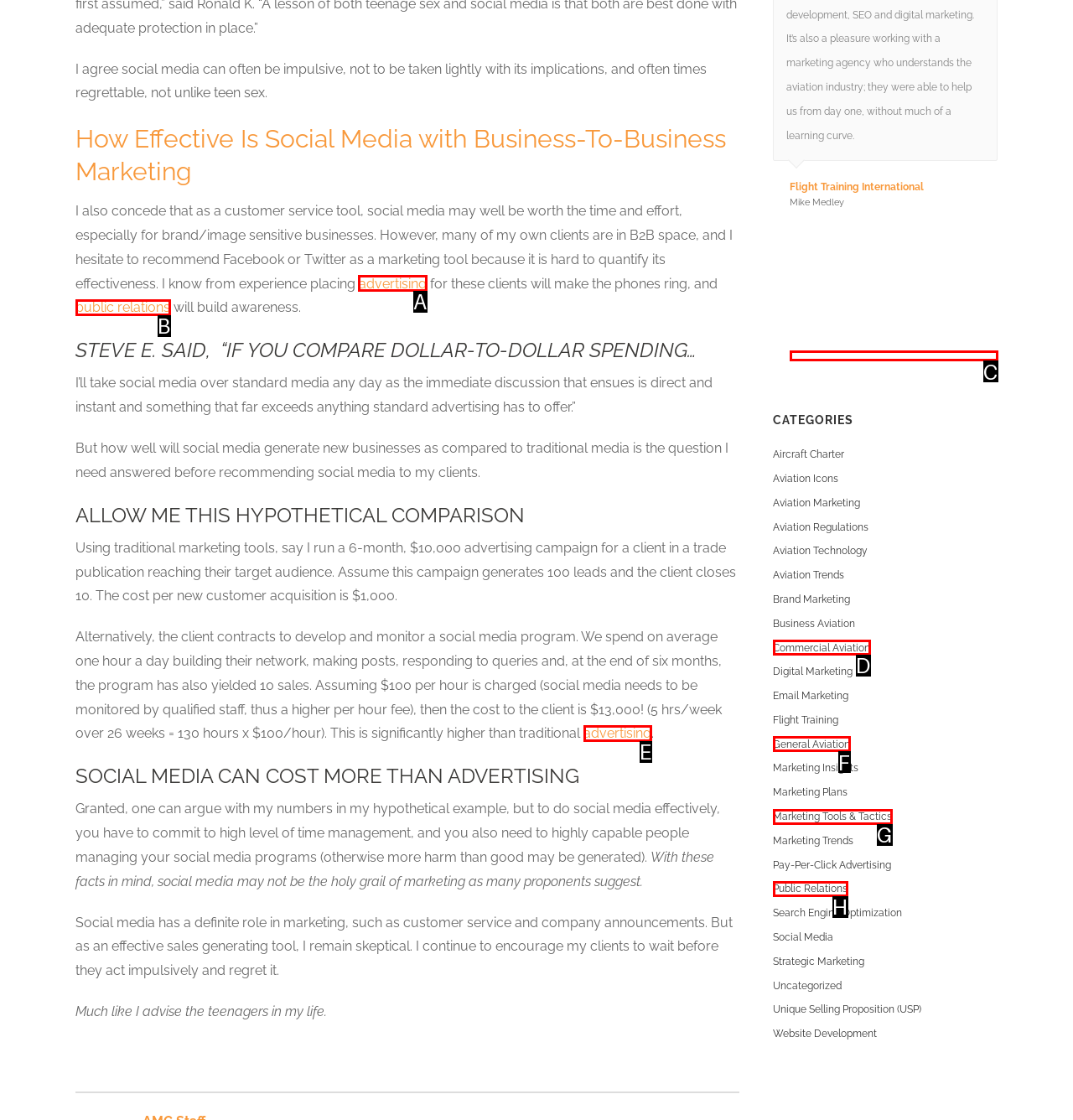Identify the letter of the option that should be selected to accomplish the following task: click the link 'advertising'. Provide the letter directly.

A